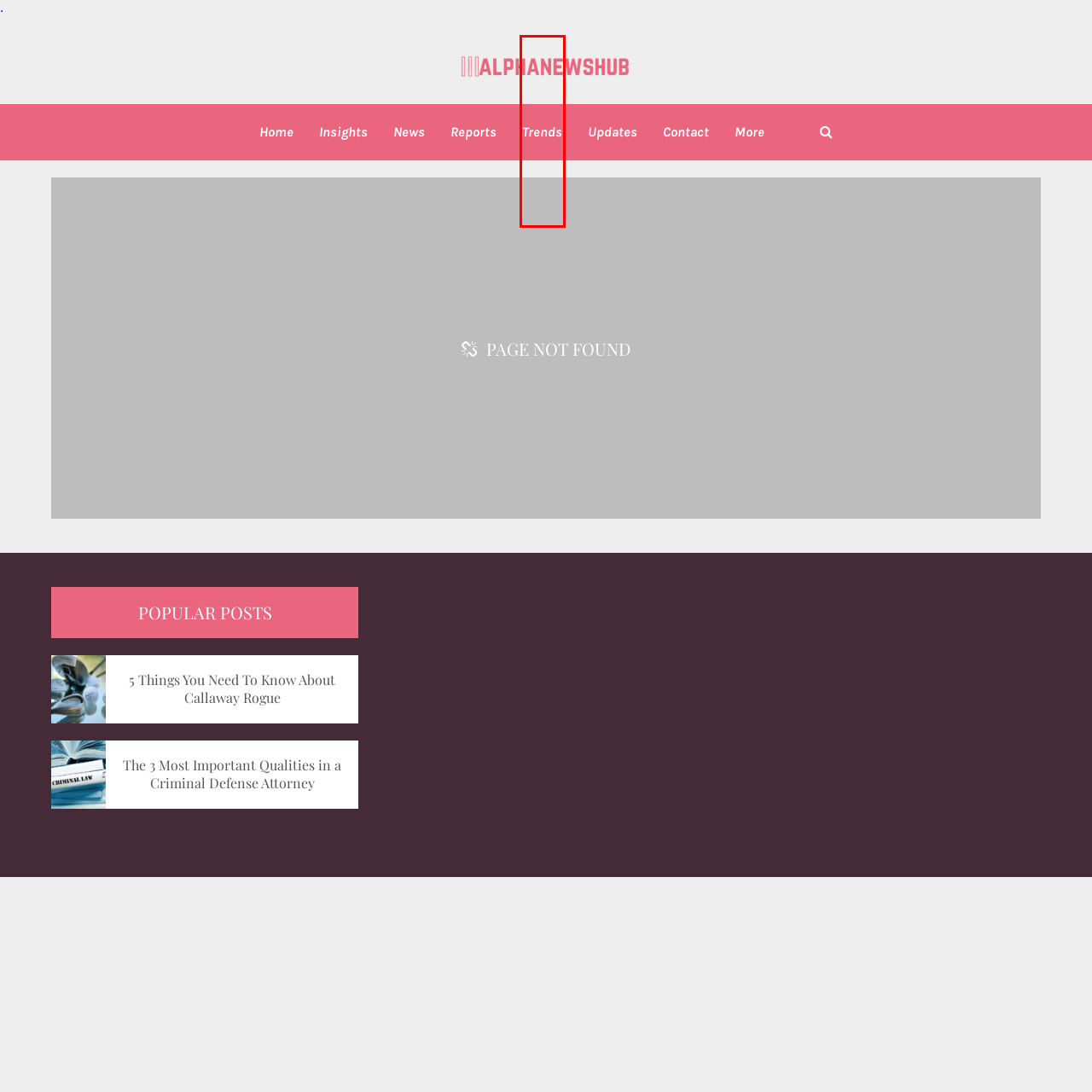You are provided with a screenshot of a webpage where a red rectangle bounding box surrounds an element. Choose the description that best matches the new webpage after clicking the element in the red bounding box. Here are the choices:
A. Ultimate Insights for 2024 | alphanewshub.com
B. Ultimate Updates for 2024 | alphanewshub.com
C. Alpha News - Your Trusted Source for Accurate Update Information
D. Reach Out to AlphaNewsHub: Your Partner in News and Engagement
E. Ultimate Trends for 2024 | alphanewshub.com
F. The 3 Most Important Qualities in a Criminal Defense Attorney - Alpha News
G. Ultimate News for 2024 | alphanewshub.com
H. 5 Things You Need To Know About Callaway Rogue - Alpha News

E